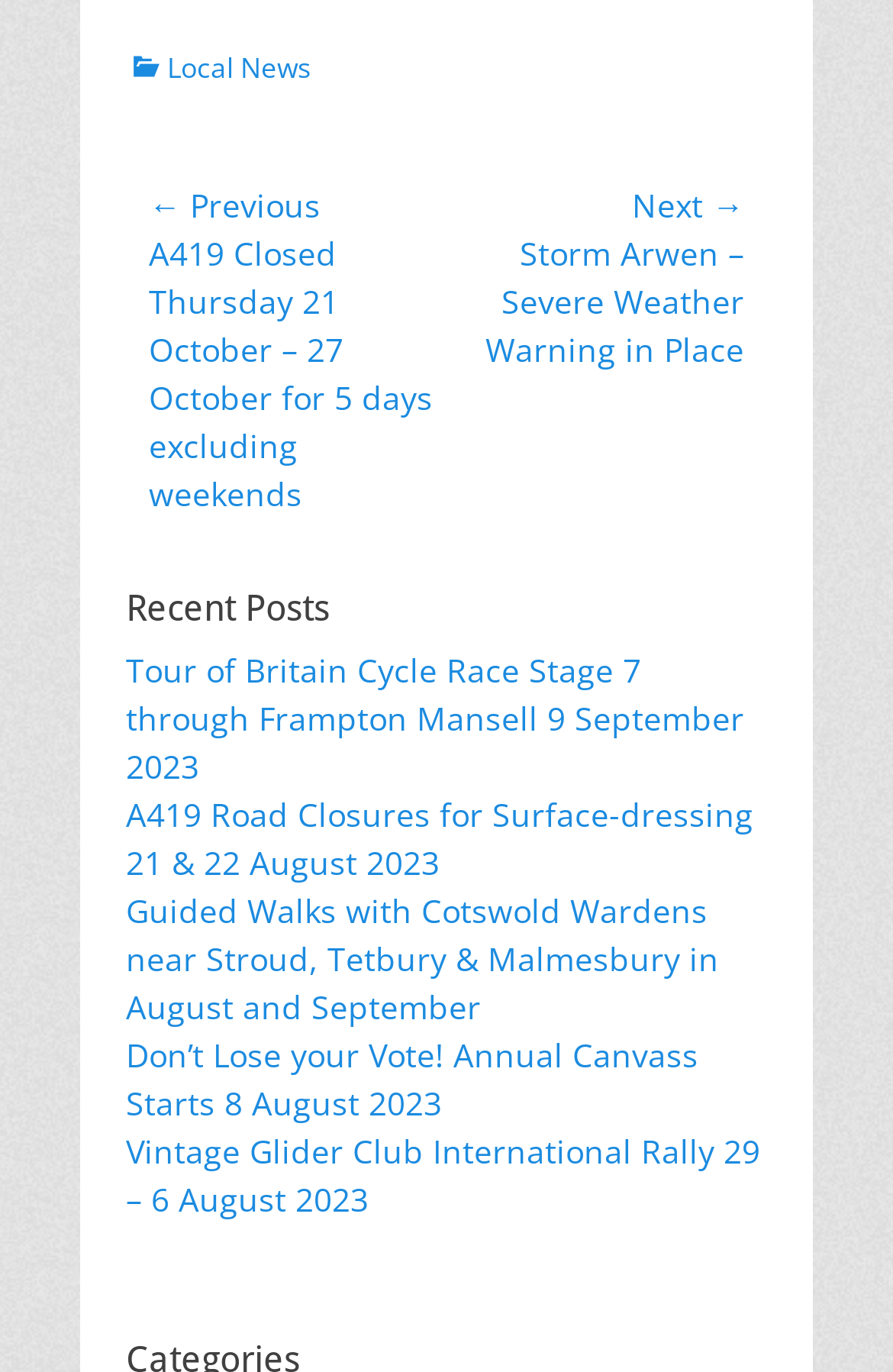Please identify the bounding box coordinates of the clickable area that will allow you to execute the instruction: "View previous post".

[0.167, 0.132, 0.5, 0.378]